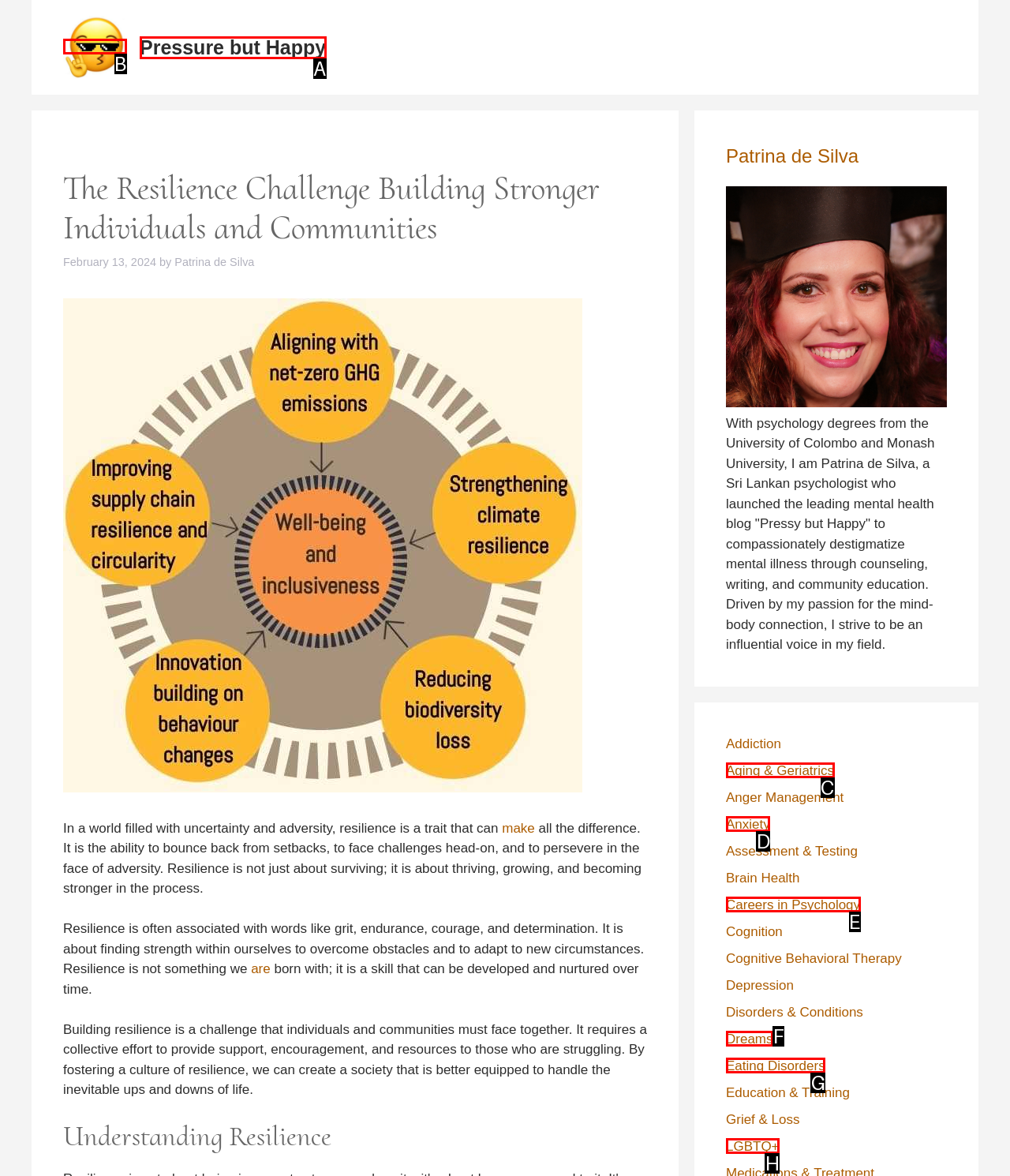Find the option that matches this description: Eating Disorders
Provide the matching option's letter directly.

G